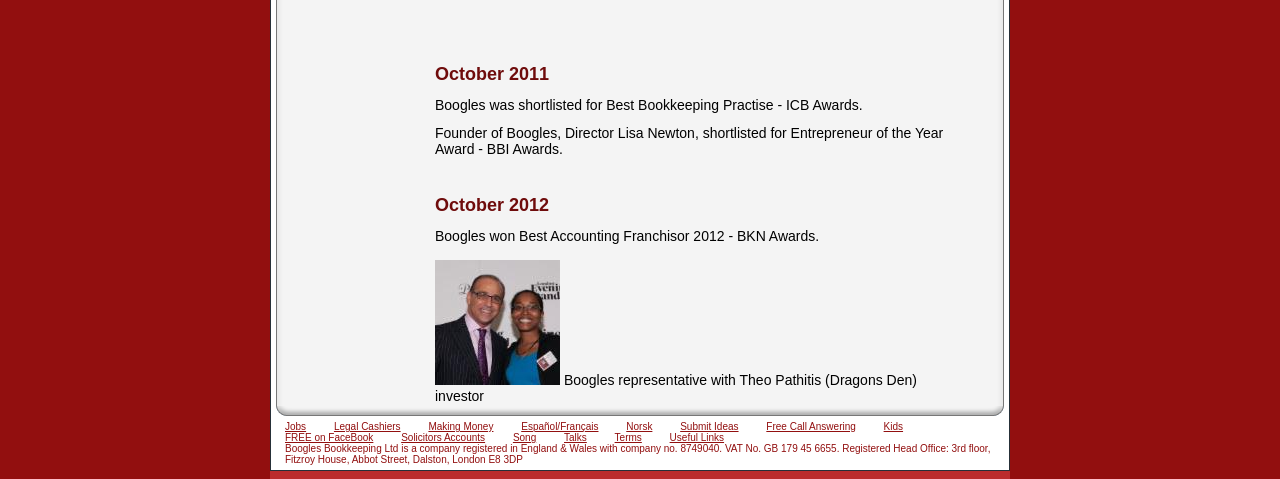Please identify the bounding box coordinates of the clickable region that I should interact with to perform the following instruction: "Go to Making Money". The coordinates should be expressed as four float numbers between 0 and 1, i.e., [left, top, right, bottom].

[0.335, 0.879, 0.385, 0.902]